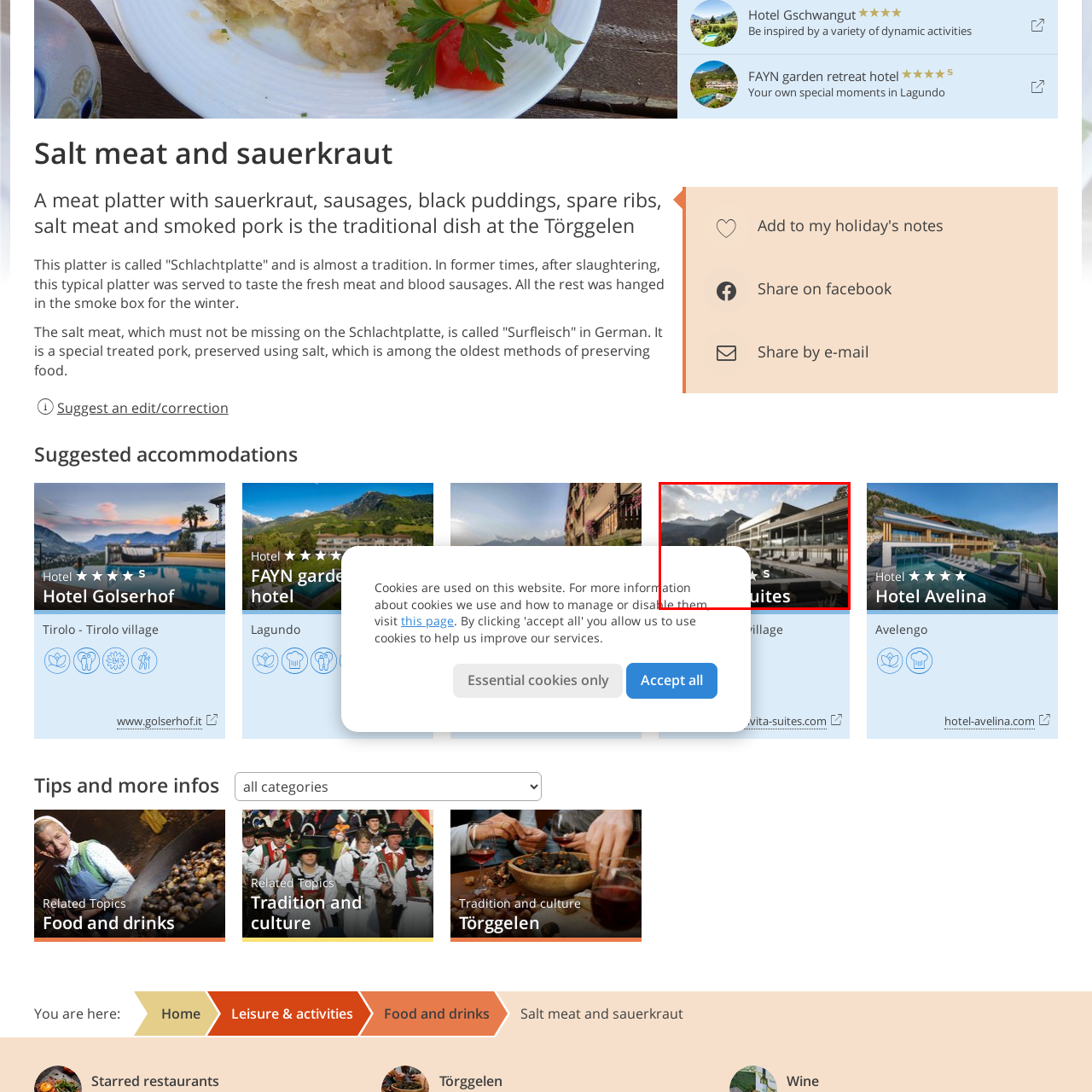What is the purpose of the outdoor pool area?
Observe the image inside the red bounding box carefully and formulate a detailed answer based on what you can infer from the visual content.

The caption describes the outdoor pool area as serene, suggesting that it is designed for guests to relax and unwind, providing a tranquil atmosphere amidst the natural beauty of the surrounding mountains.